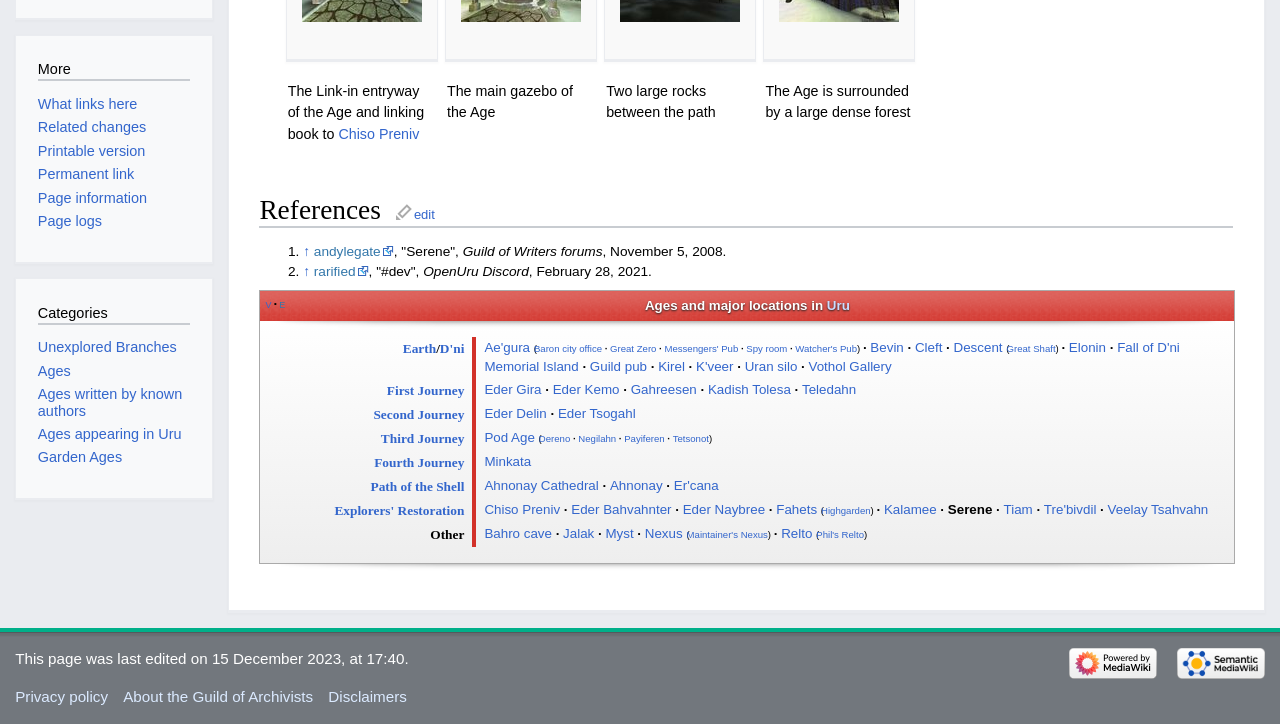Find the bounding box coordinates of the area that needs to be clicked in order to achieve the following instruction: "Visit Uru". The coordinates should be specified as four float numbers between 0 and 1, i.e., [left, top, right, bottom].

[0.646, 0.411, 0.664, 0.432]